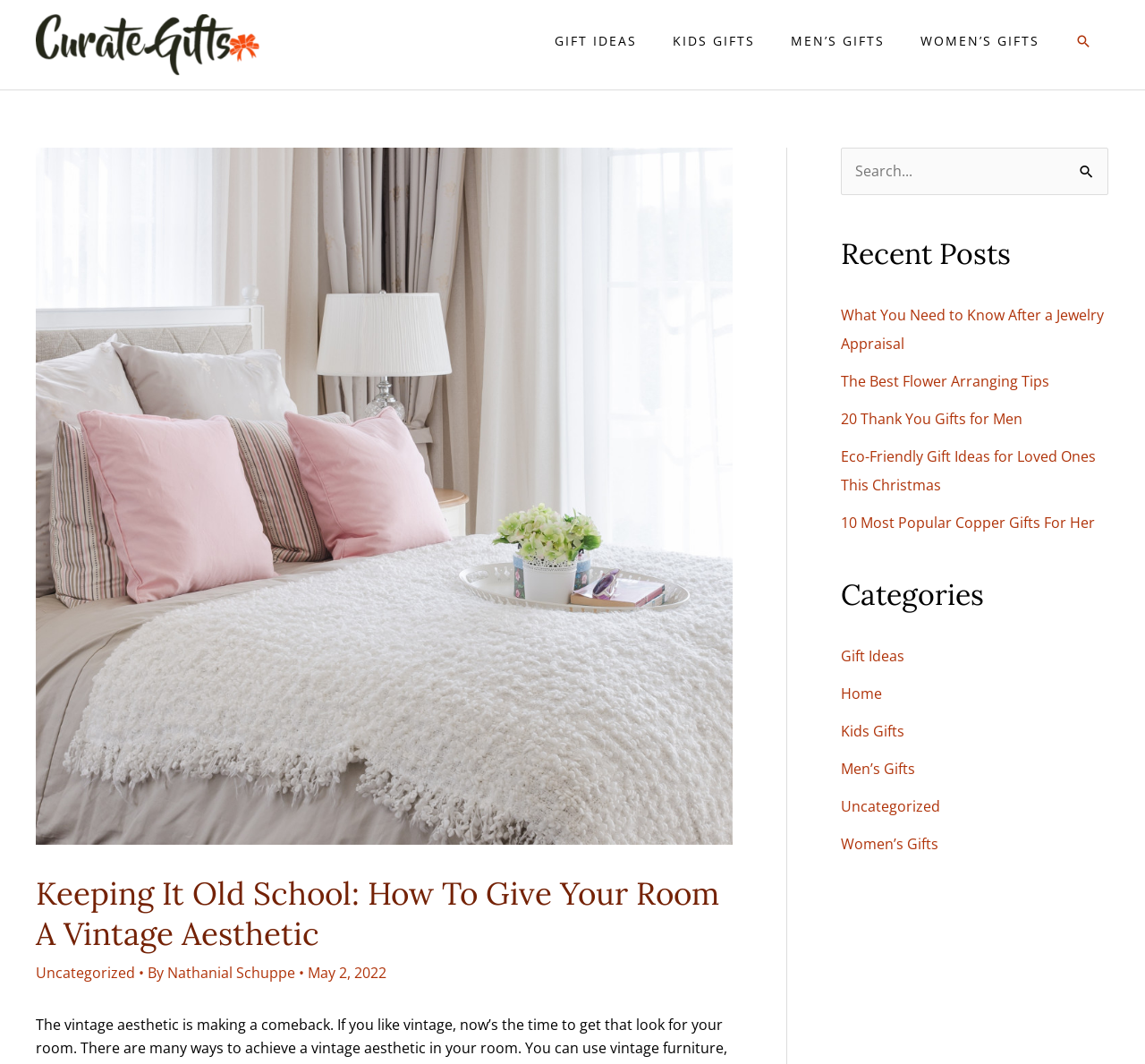Kindly determine the bounding box coordinates for the clickable area to achieve the given instruction: "Explore the 'Recent Posts' section".

[0.734, 0.221, 0.968, 0.504]